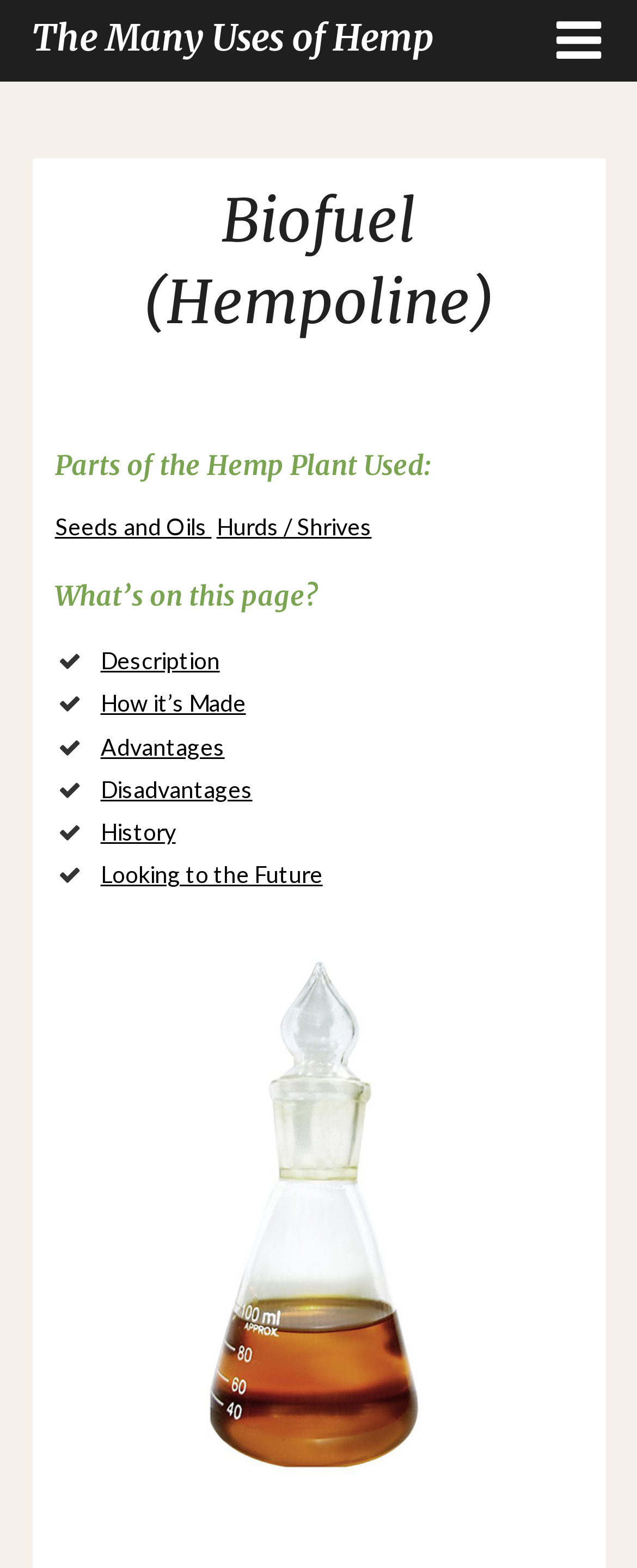Please provide the bounding box coordinates for the element that needs to be clicked to perform the following instruction: "View the image of hempoline biofuel". The coordinates should be given as four float numbers between 0 and 1, i.e., [left, top, right, bottom].

[0.086, 0.608, 0.914, 0.944]